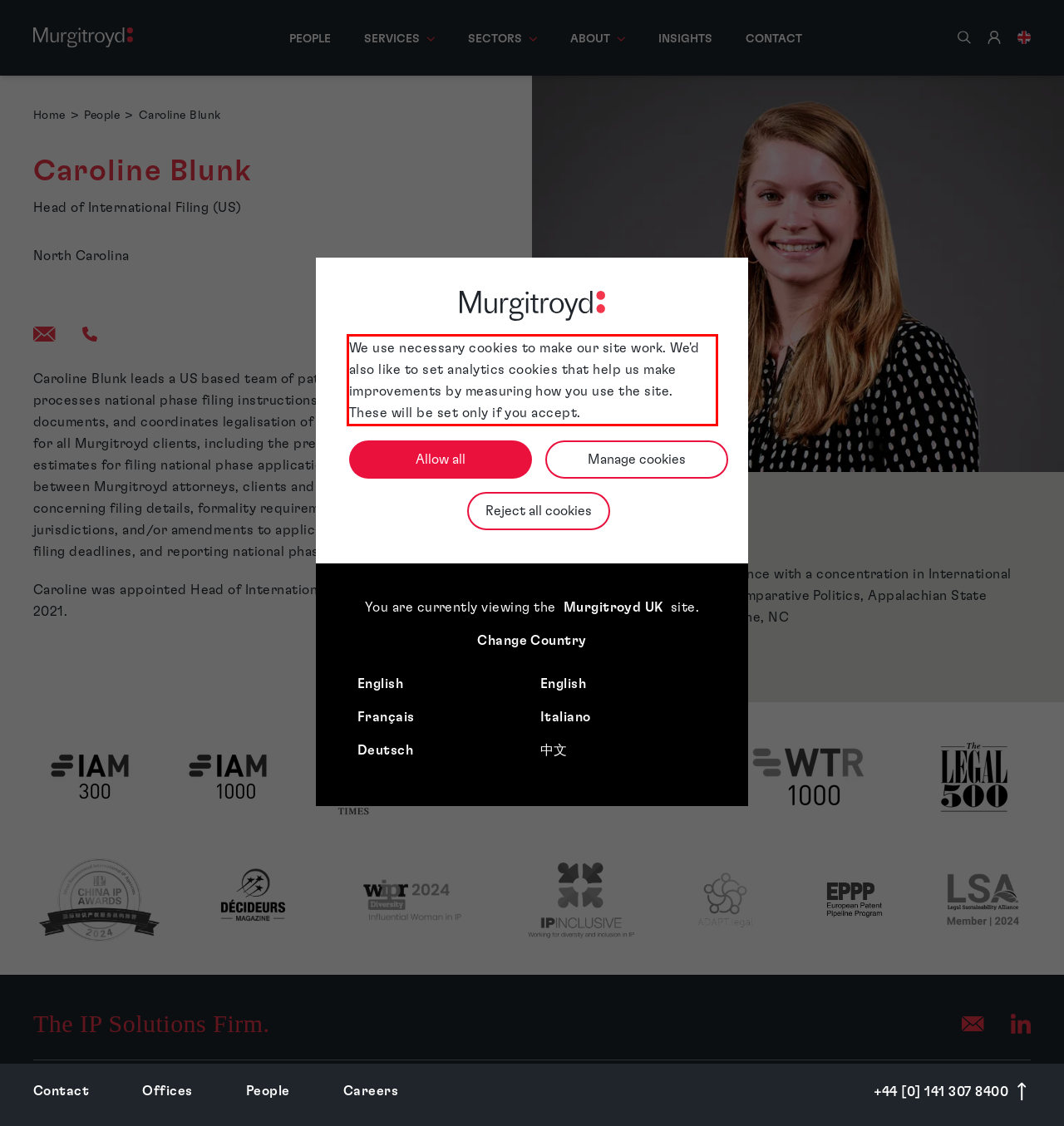Extract and provide the text found inside the red rectangle in the screenshot of the webpage.

We use necessary cookies to make our site work. We'd also like to set analytics cookies that help us make improvements by measuring how you use the site. These will be set only if you accept.